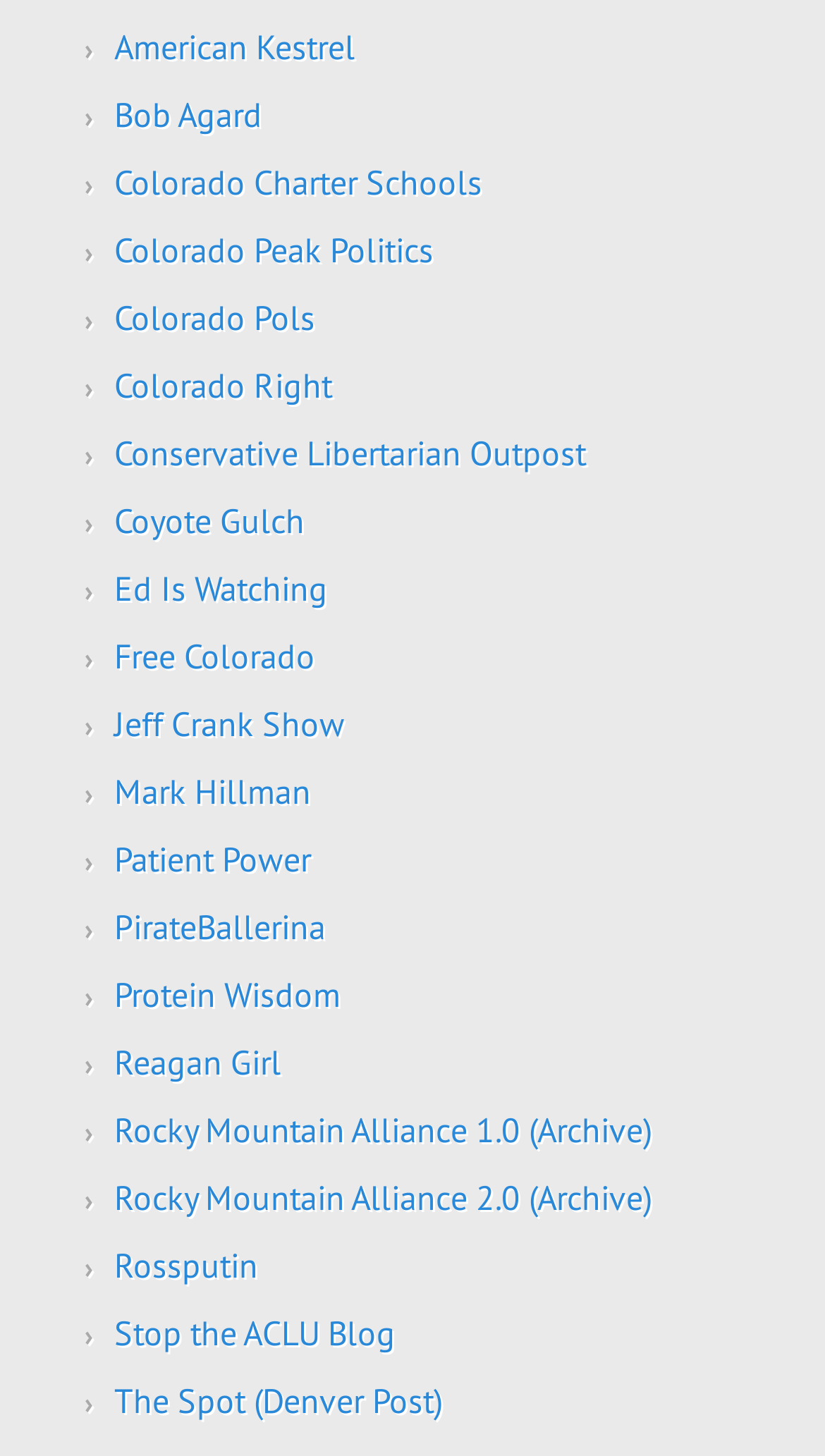Please specify the bounding box coordinates of the element that should be clicked to execute the given instruction: 'go to Colorado Charter Schools'. Ensure the coordinates are four float numbers between 0 and 1, expressed as [left, top, right, bottom].

[0.138, 0.111, 0.585, 0.14]